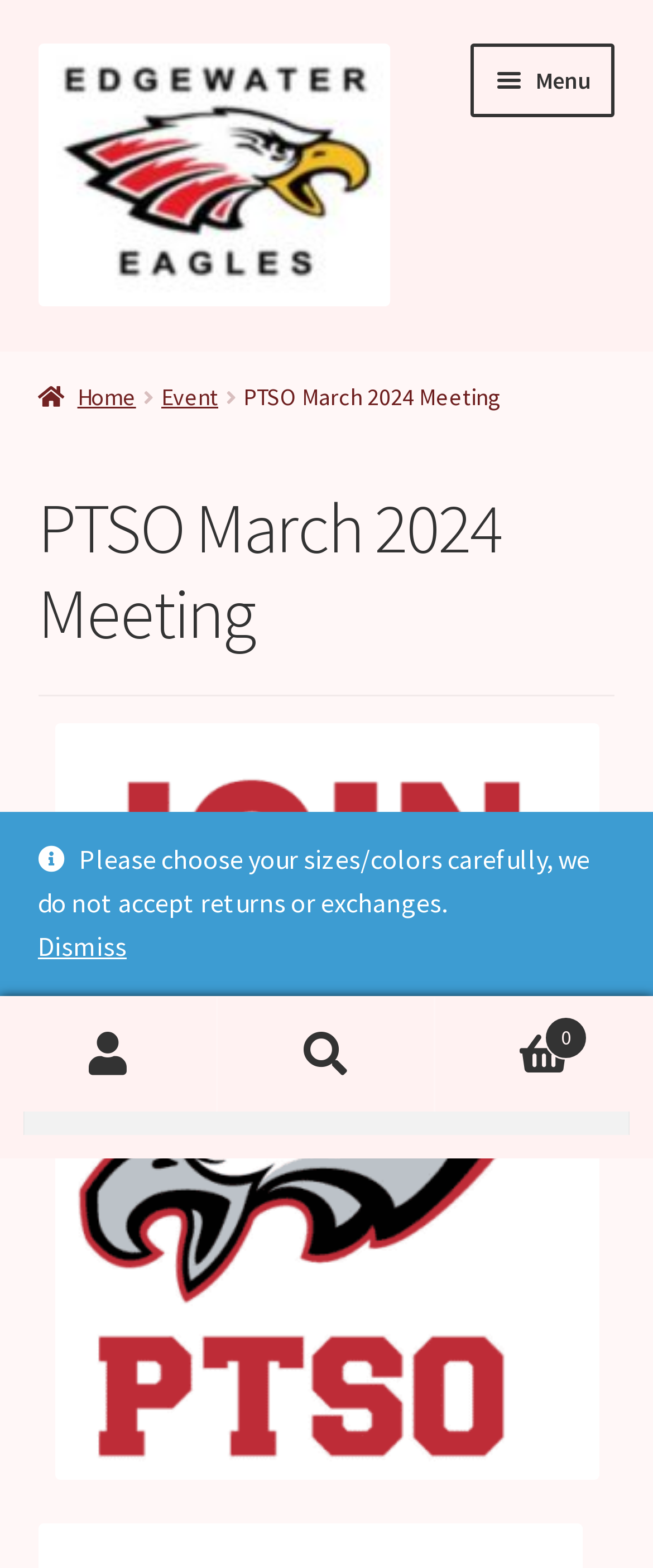Respond to the question below with a single word or phrase:
How many items are in the cart?

0